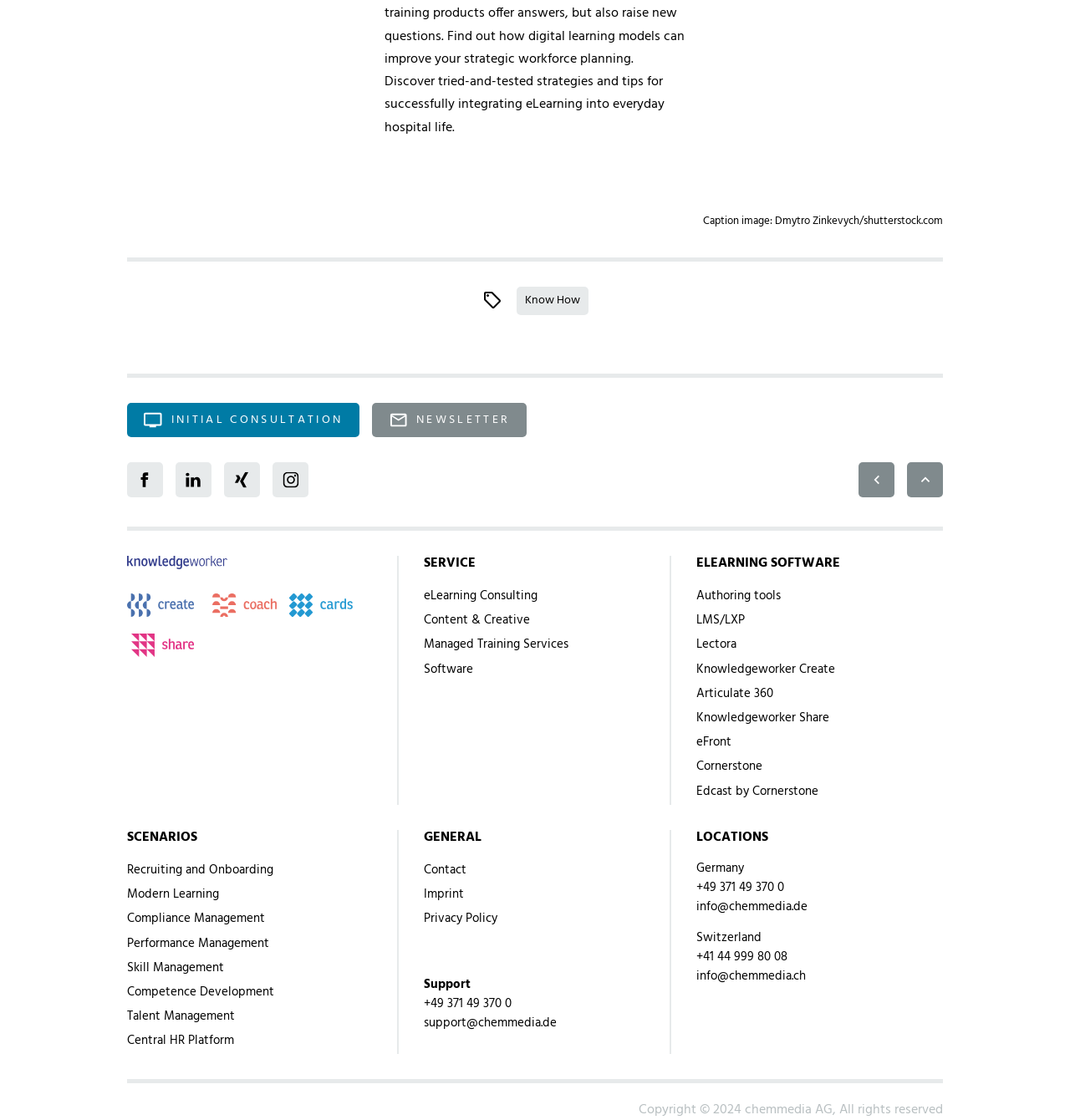What is the first service offered?
Give a single word or phrase answer based on the content of the image.

eLearning Consulting